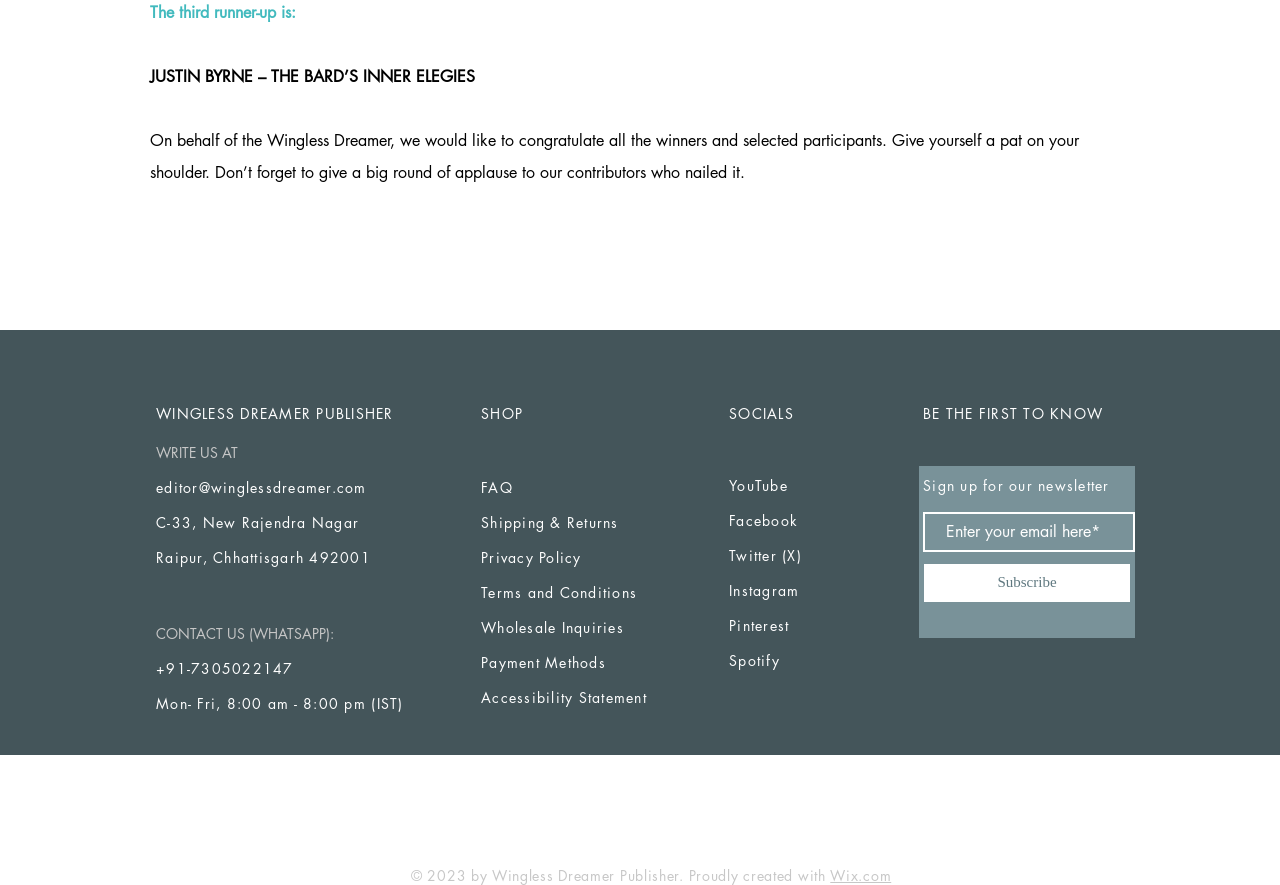Show the bounding box coordinates for the HTML element as described: "Accessibility Statement".

[0.376, 0.777, 0.505, 0.799]